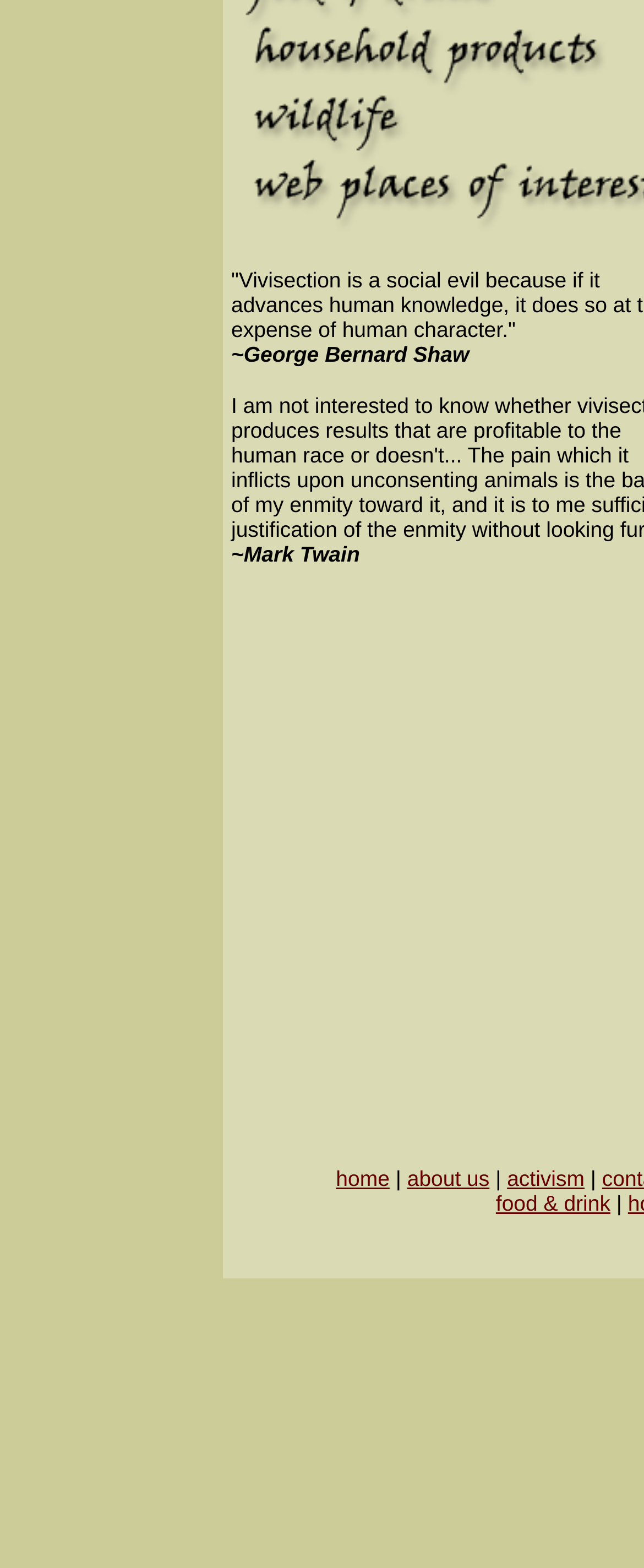What is the separator used between navigation menu items?
Refer to the image and answer the question using a single word or phrase.

|